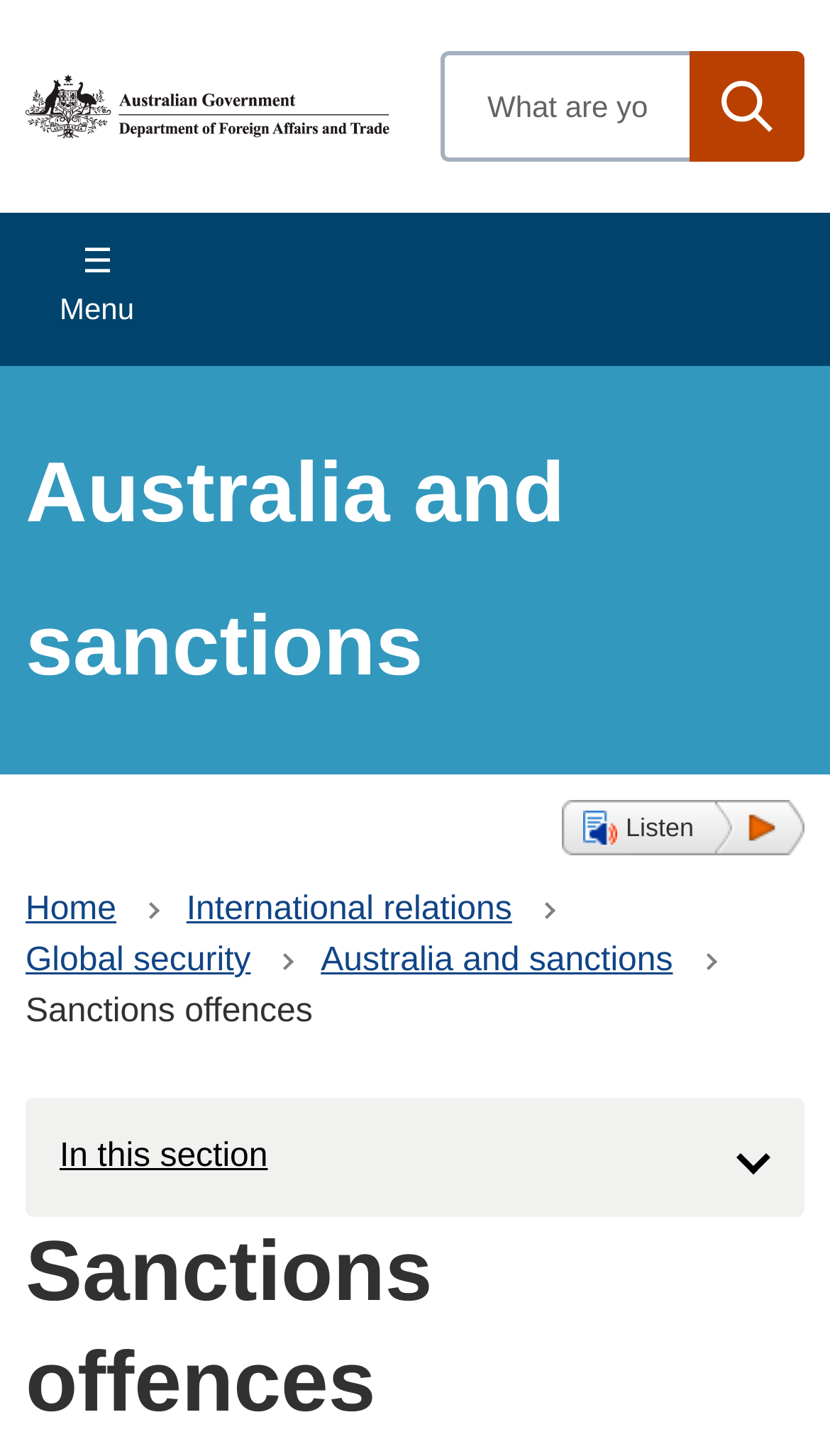How to access the main navigation menu?
Use the image to give a comprehensive and detailed response to the question.

The main navigation menu is accessible by clicking the ☰ Menu button, which is located at the top of the webpage. This button controls the main navigation menu, which provides access to various sections of the website.